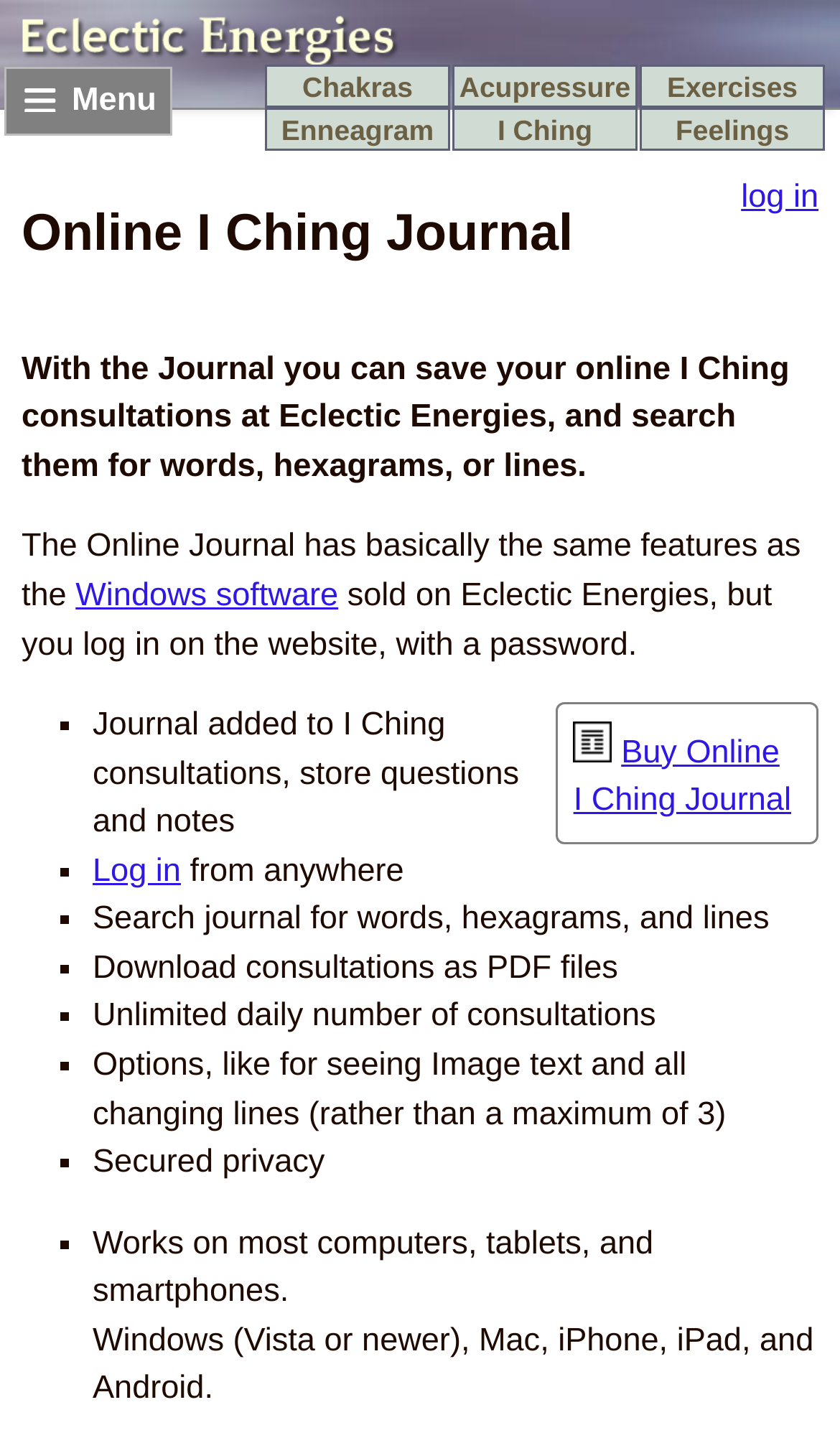Based on the element description, predict the bounding box coordinates (top-left x, top-left y, bottom-right x, bottom-right y) for the UI element in the screenshot: Enneagram

[0.318, 0.076, 0.533, 0.105]